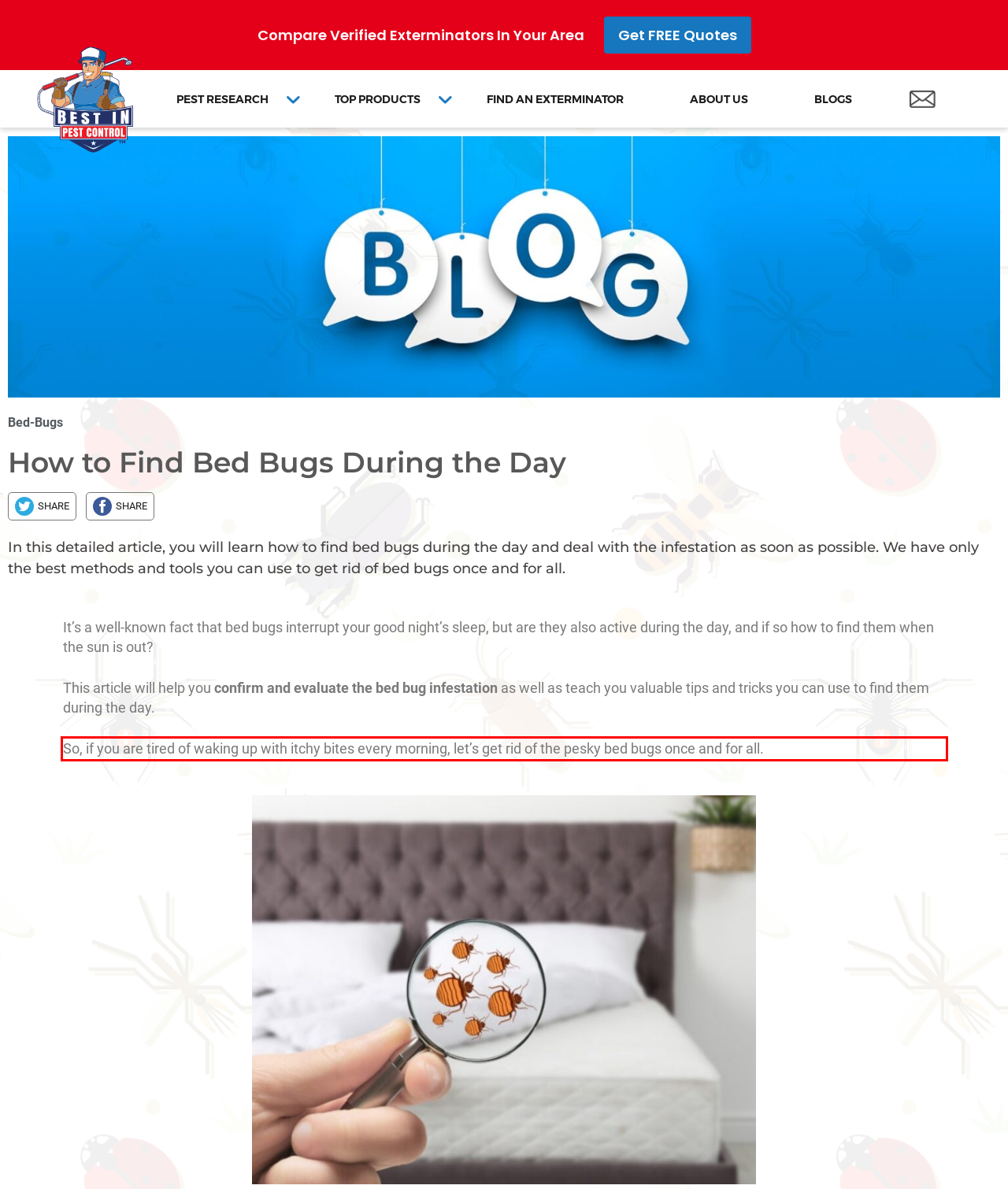Please identify and extract the text content from the UI element encased in a red bounding box on the provided webpage screenshot.

So, if you are tired of waking up with itchy bites every morning, let’s get rid of the pesky bed bugs once and for all.